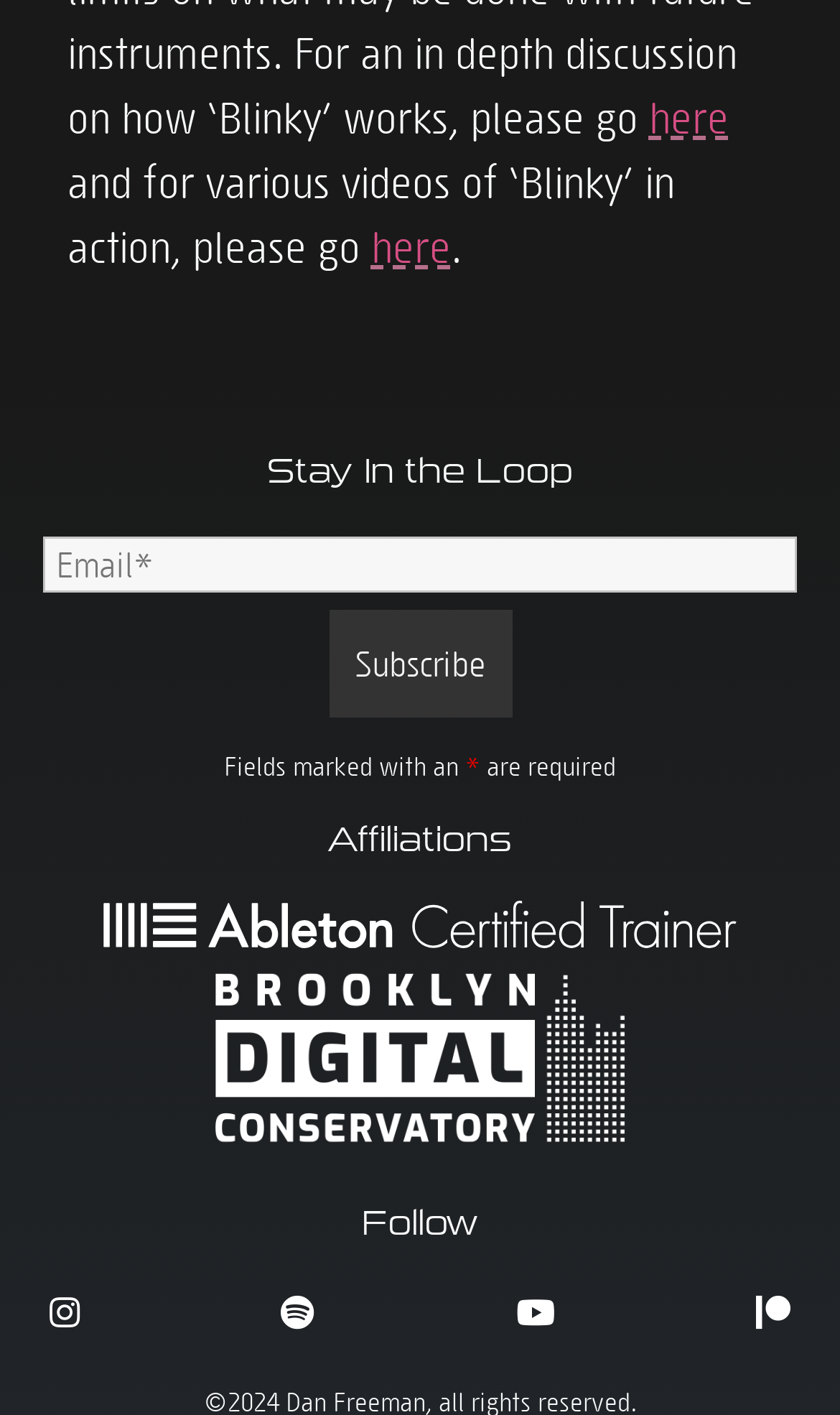What is the heading above the form?
Give a comprehensive and detailed explanation for the question.

The heading 'Stay In the Loop' is present above the form, suggesting that the form is used to stay updated with news or information.